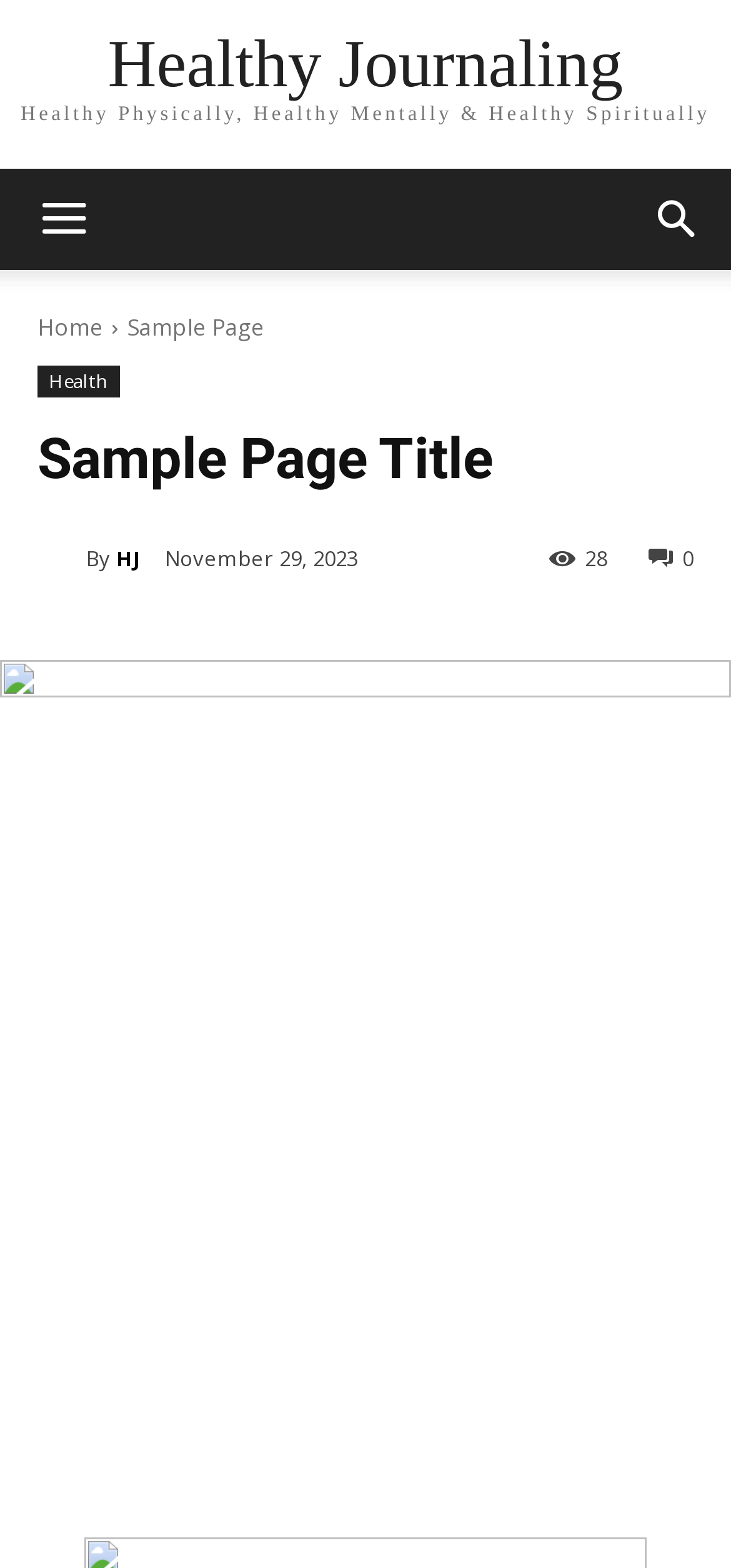Please determine the bounding box coordinates of the area that needs to be clicked to complete this task: 'visit Home page'. The coordinates must be four float numbers between 0 and 1, formatted as [left, top, right, bottom].

[0.051, 0.198, 0.141, 0.219]